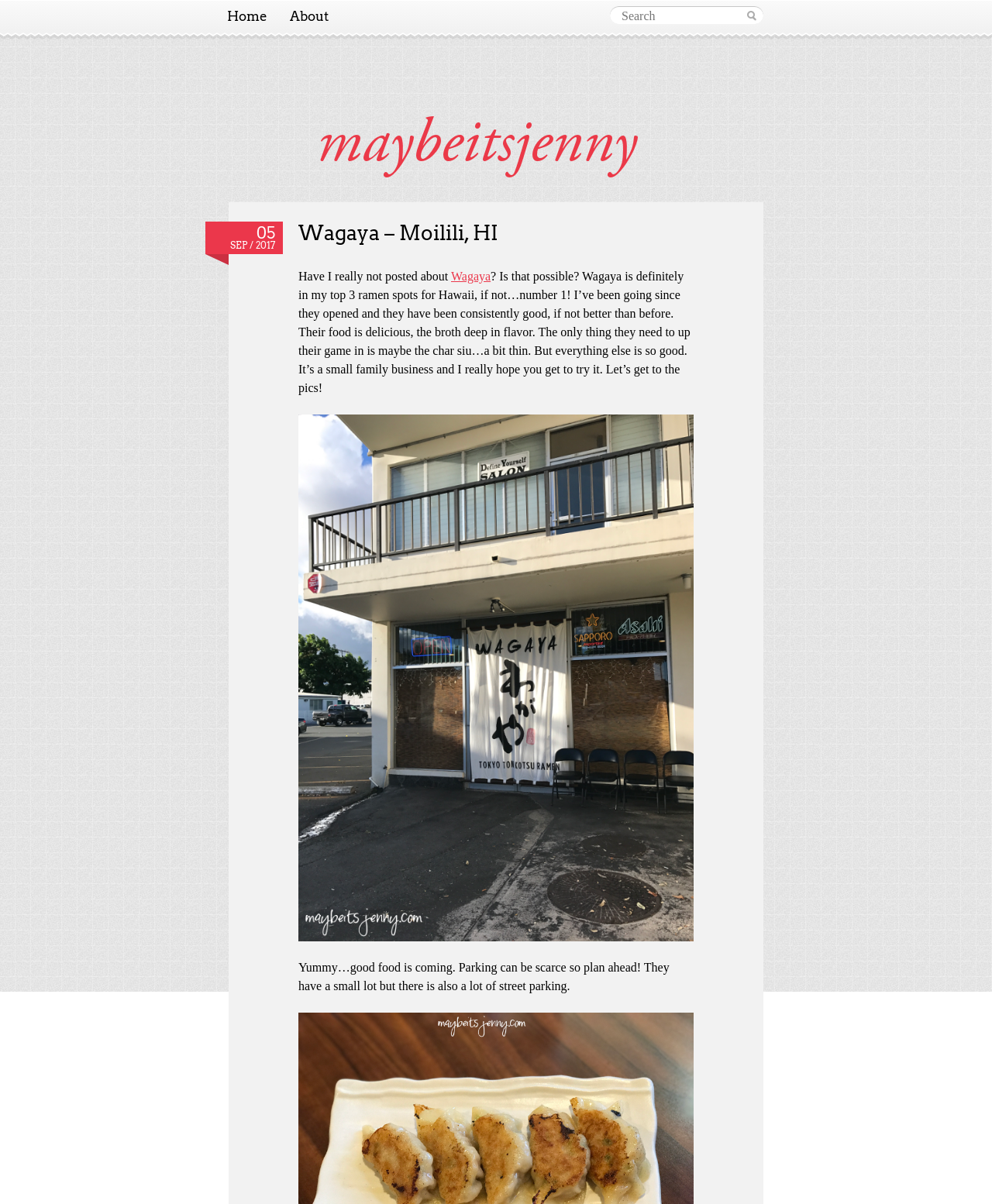Illustrate the webpage thoroughly, mentioning all important details.

This webpage is about a food blog, specifically a review of a restaurant called Wagaya in Moilili, Hawaii. At the top, there are three links: "Home", "About", and a search box. Below these links, the title "maybeitsjenny" is displayed prominently, with a link to the same title. 

To the right of the title, there is a brief description of the blog, stating that it is a "Hawaii based food blog with foodie travels!". 

Below the title and description, there is a section dedicated to the review of Wagaya. The review is headed by the title "Wagaya – Moilili, HI" and a link to a specific date, "05 SEP / 2017". The review itself is a lengthy text that discusses the blogger's experience at Wagaya, praising the food and service, but suggesting that the char siu could be improved. The review also includes a link to the restaurant's name, "Wagaya". 

At the bottom of the review, there is a link, likely to more photos or content, and a final note about parking at the restaurant, warning that it can be scarce and advising visitors to plan ahead.